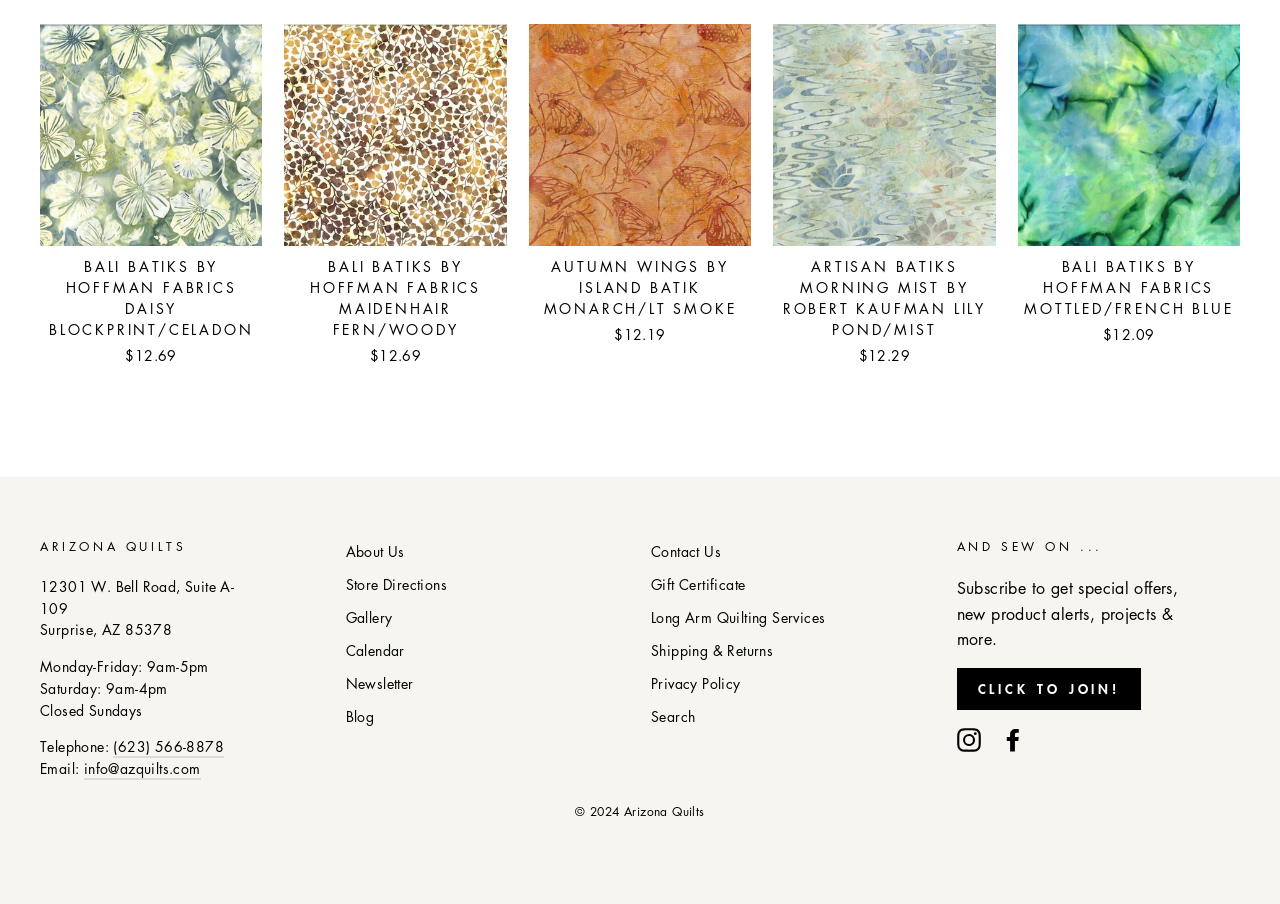Can you give a comprehensive explanation to the question given the content of the image?
What is the name of the store?

I found the store name 'Arizona Quilts' in the StaticText element with ID 293, which is located at the top of the page.